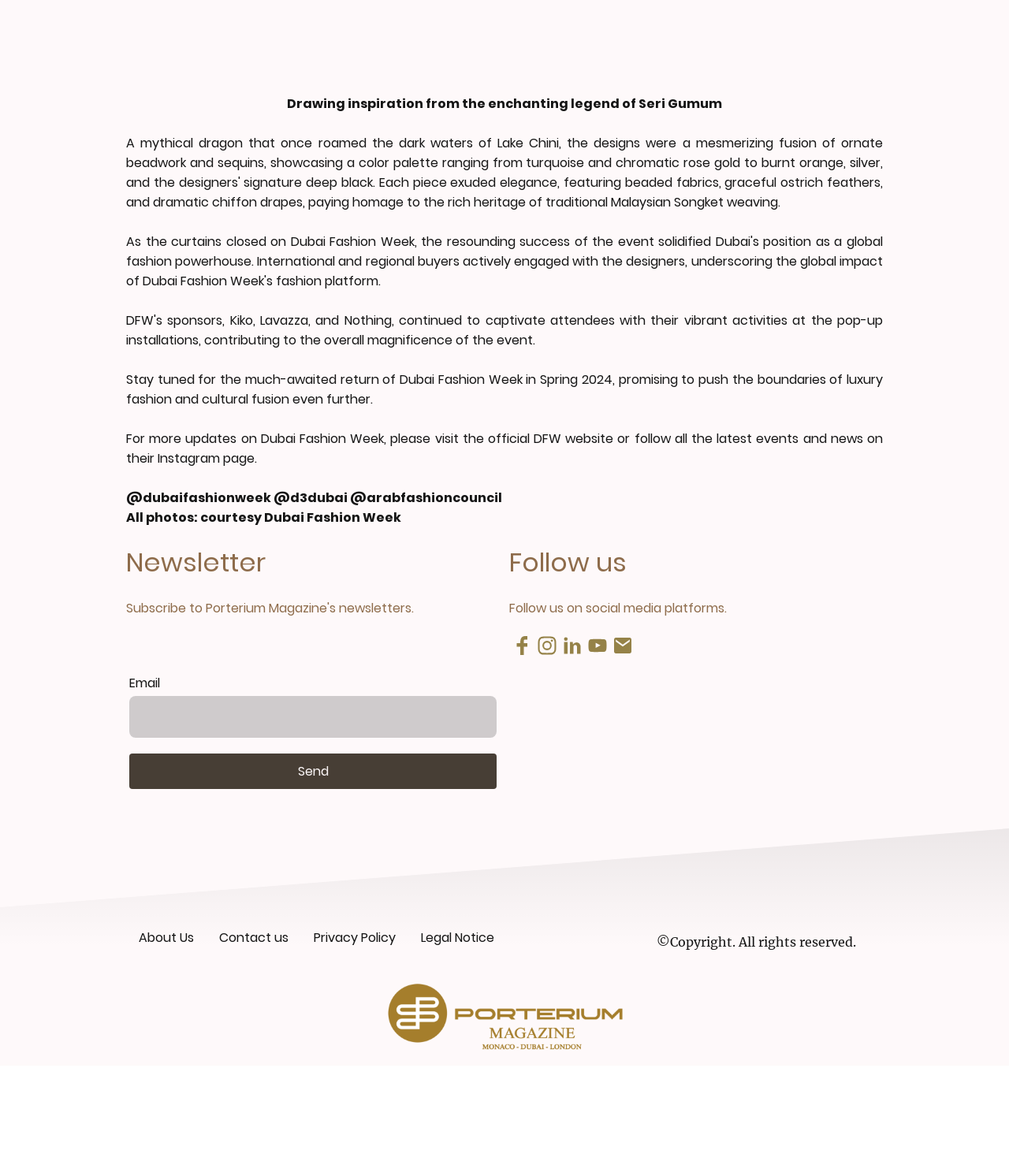Find the bounding box coordinates of the clickable element required to execute the following instruction: "Follow on Instagram". Provide the coordinates as four float numbers between 0 and 1, i.e., [left, top, right, bottom].

[0.508, 0.541, 0.527, 0.557]